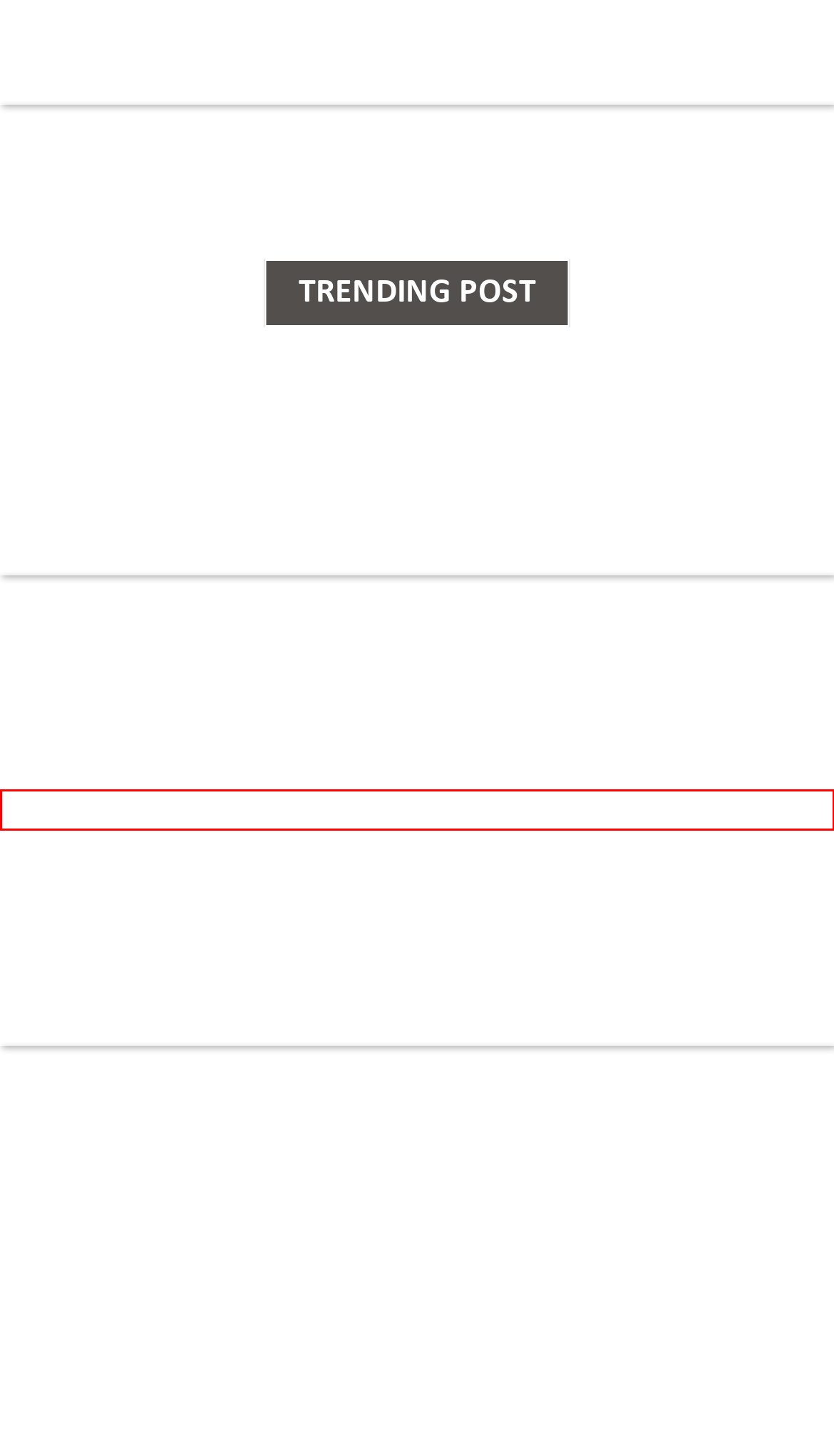Given a webpage screenshot with a UI element marked by a red bounding box, choose the description that best corresponds to the new webpage that will appear after clicking the element. The candidates are:
A. February 2022 - Go Health Tips
B. July 2022 - Go Health Tips
C. How can I get a facial spa in Boston? - Go Health Tips
D. 4 FAQ Faced By Cosmetic Surgery Consultant | Cosmetic Surgery Center
E. May 2022 - Go Health Tips
F. October 2022 - Go Health Tips
G. December 2022 - Go Health Tips
H. September 2022 - Go Health Tips

C